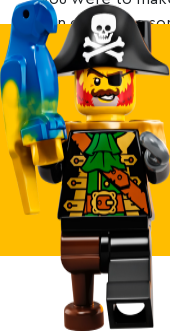What is the background color of the scene?
Based on the screenshot, provide your answer in one word or phrase.

yellow